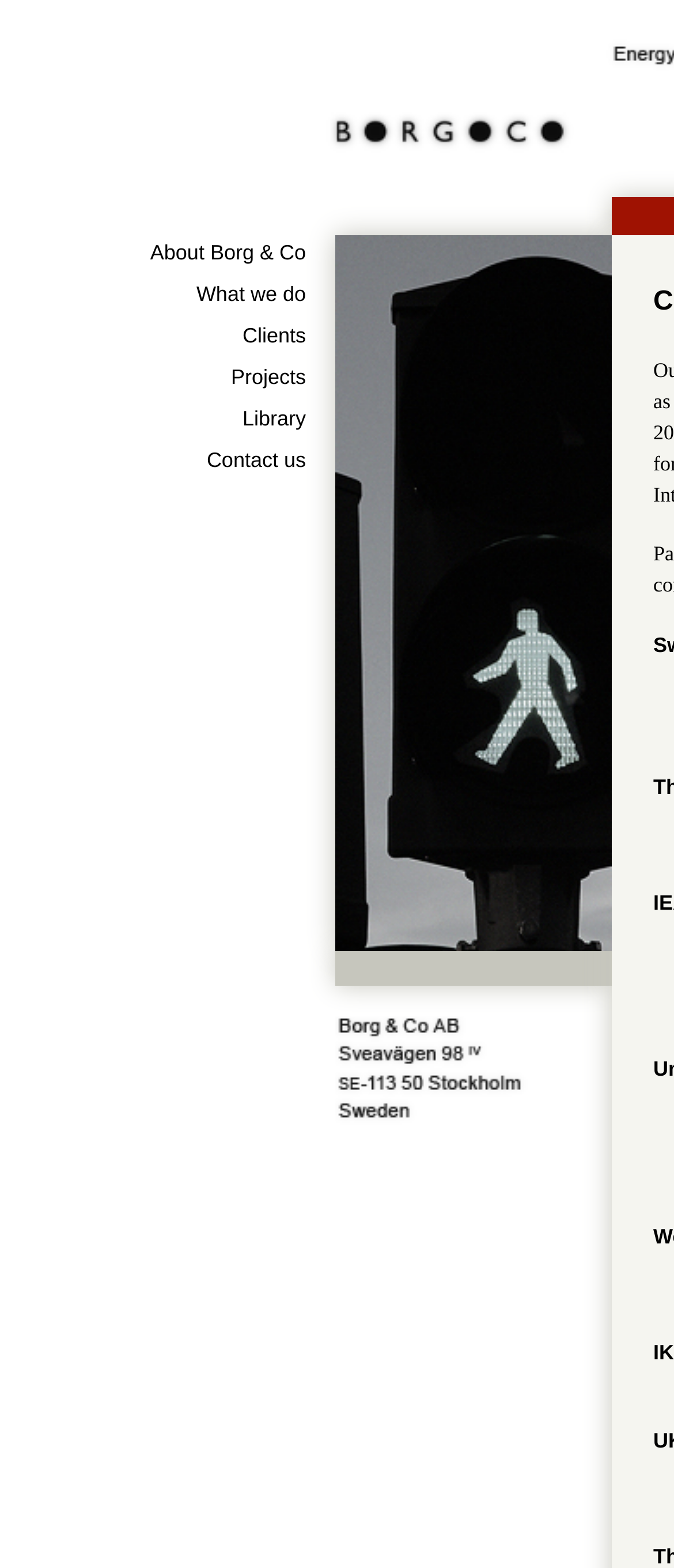Given the description "Library", provide the bounding box coordinates of the corresponding UI element.

[0.36, 0.259, 0.454, 0.275]